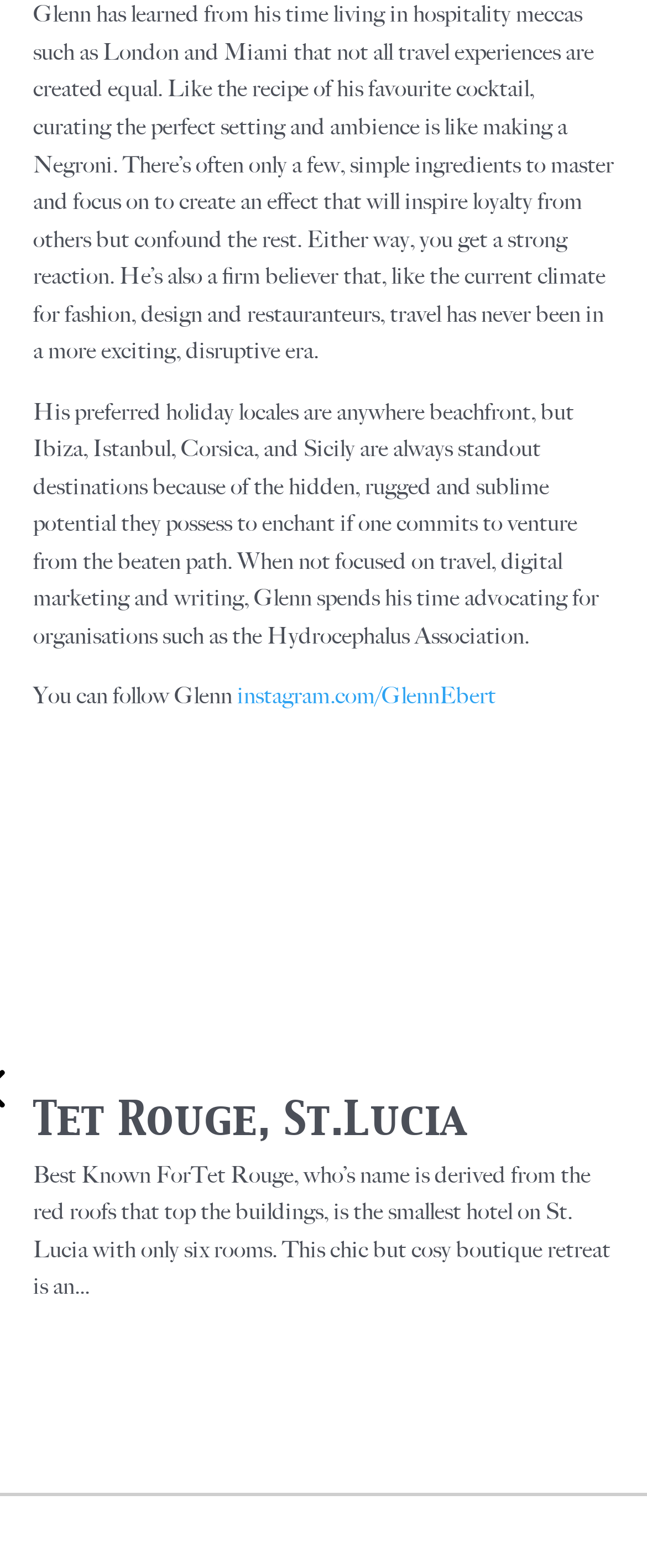Using the given description, provide the bounding box coordinates formatted as (top-left x, top-left y, bottom-right x, bottom-right y), with all values being floating point numbers between 0 and 1. Description: Tet Rouge, St.Lucia

[0.051, 0.697, 0.723, 0.74]